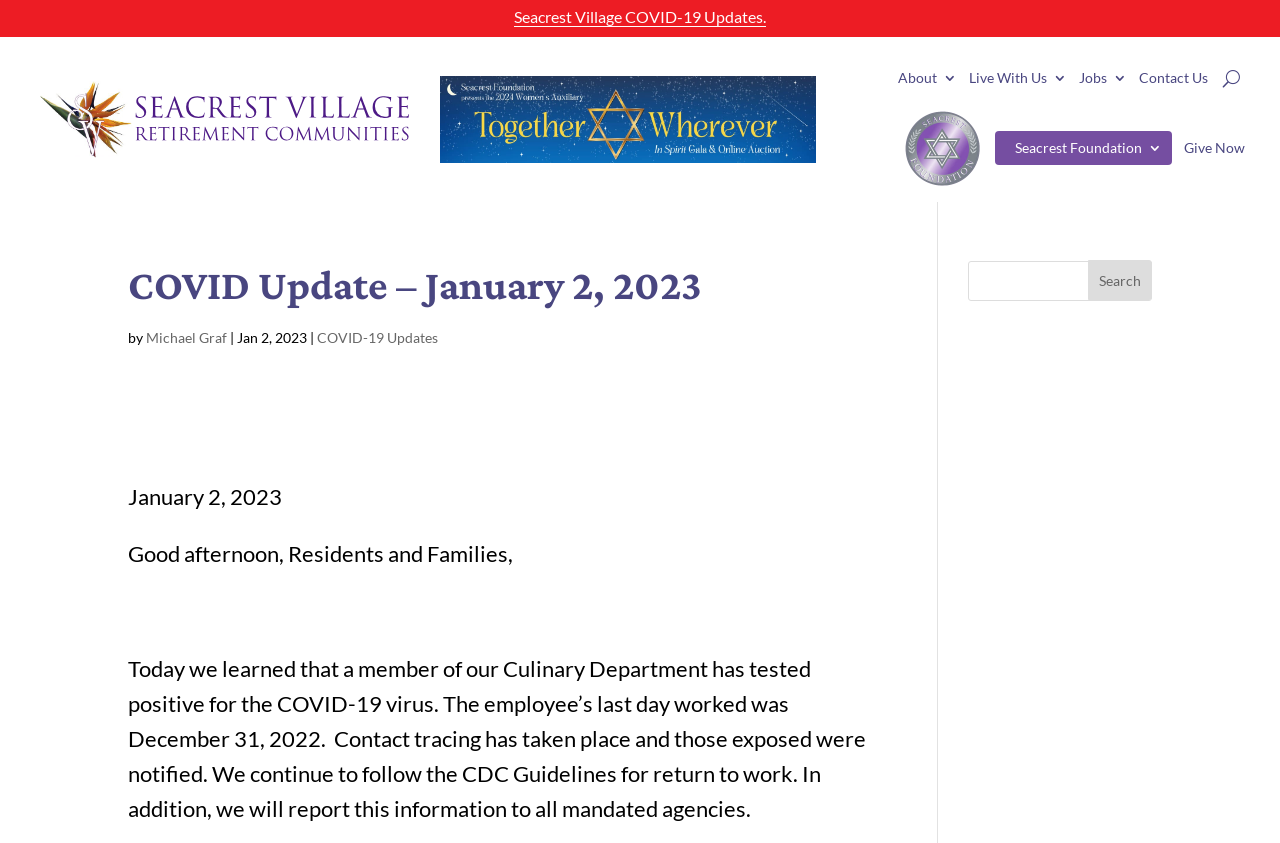Locate the bounding box coordinates of the element that should be clicked to execute the following instruction: "View Seacrest Foundation page".

[0.777, 0.155, 0.916, 0.196]